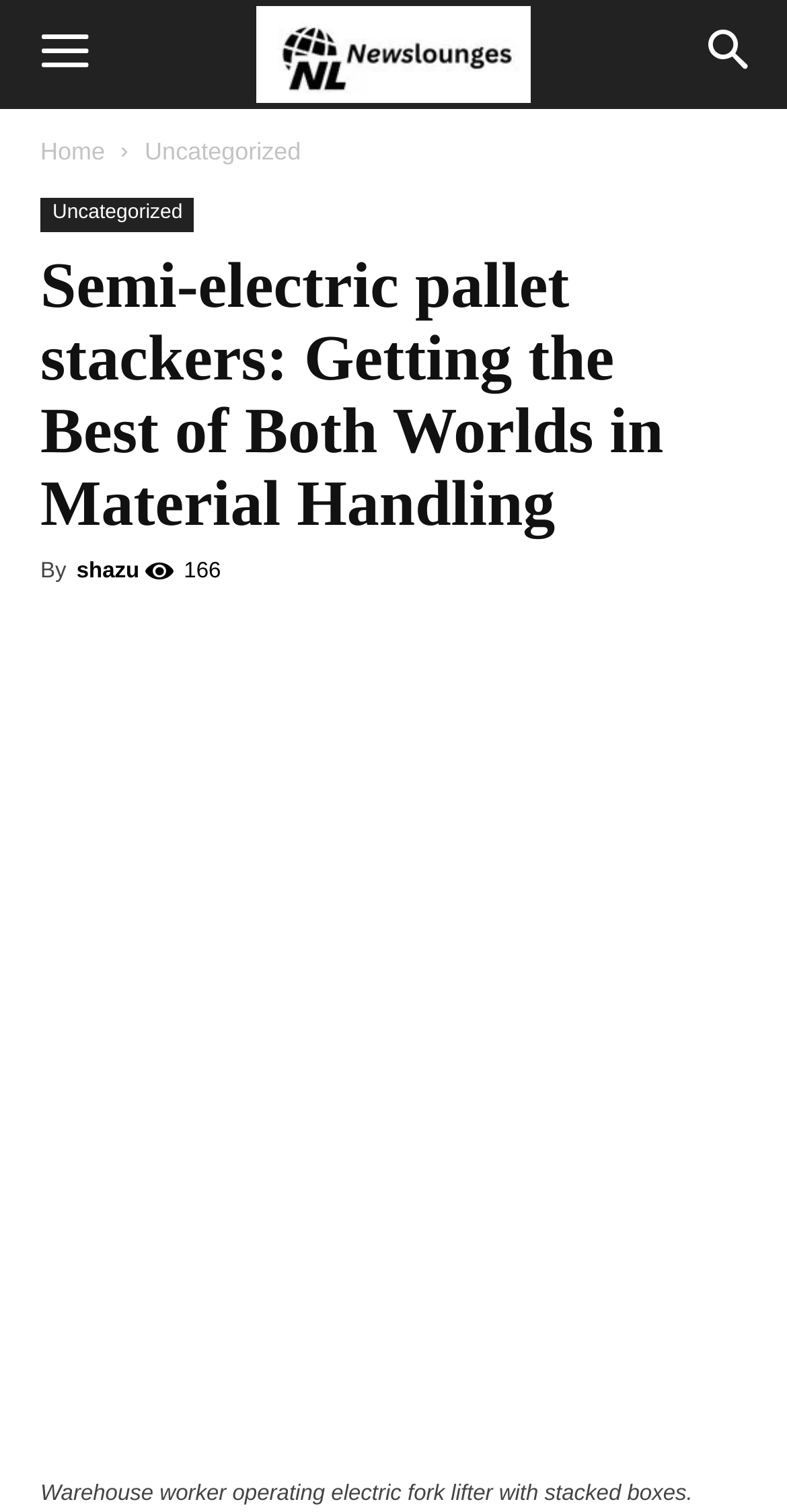What is the date of the article?
Using the image, give a concise answer in the form of a single word or short phrase.

166